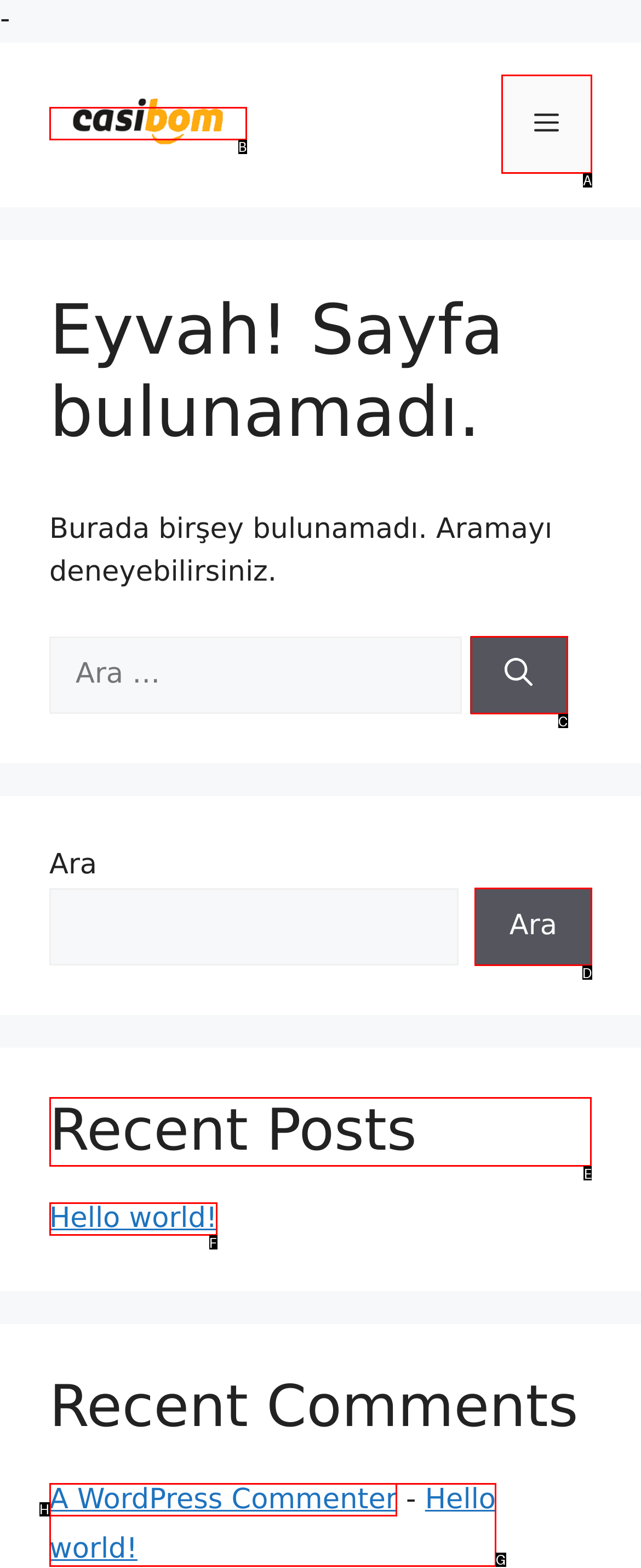Determine the letter of the element you should click to carry out the task: Read recent posts
Answer with the letter from the given choices.

E